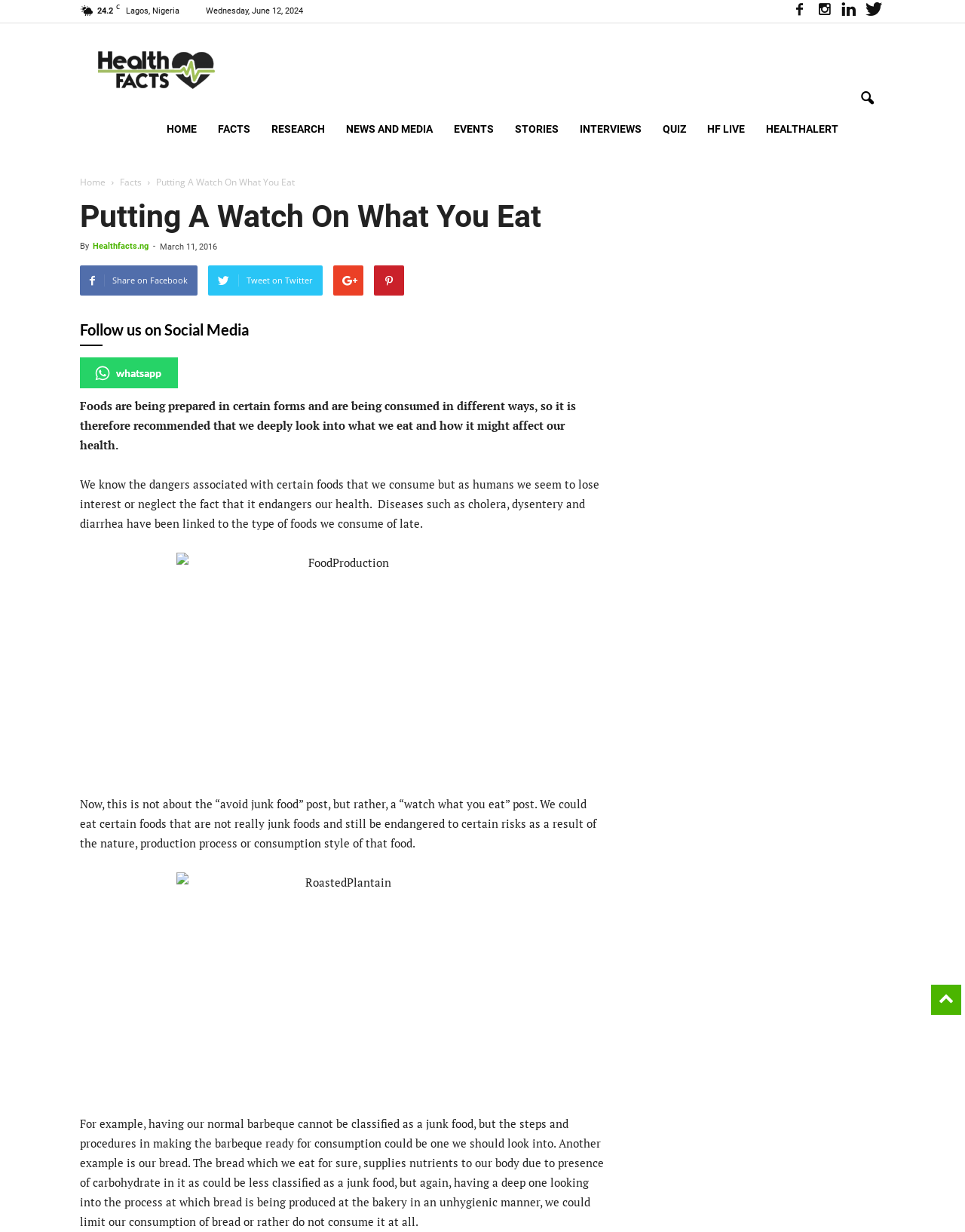Can you provide the bounding box coordinates for the element that should be clicked to implement the instruction: "Follow us on whatsapp"?

[0.083, 0.29, 0.184, 0.315]